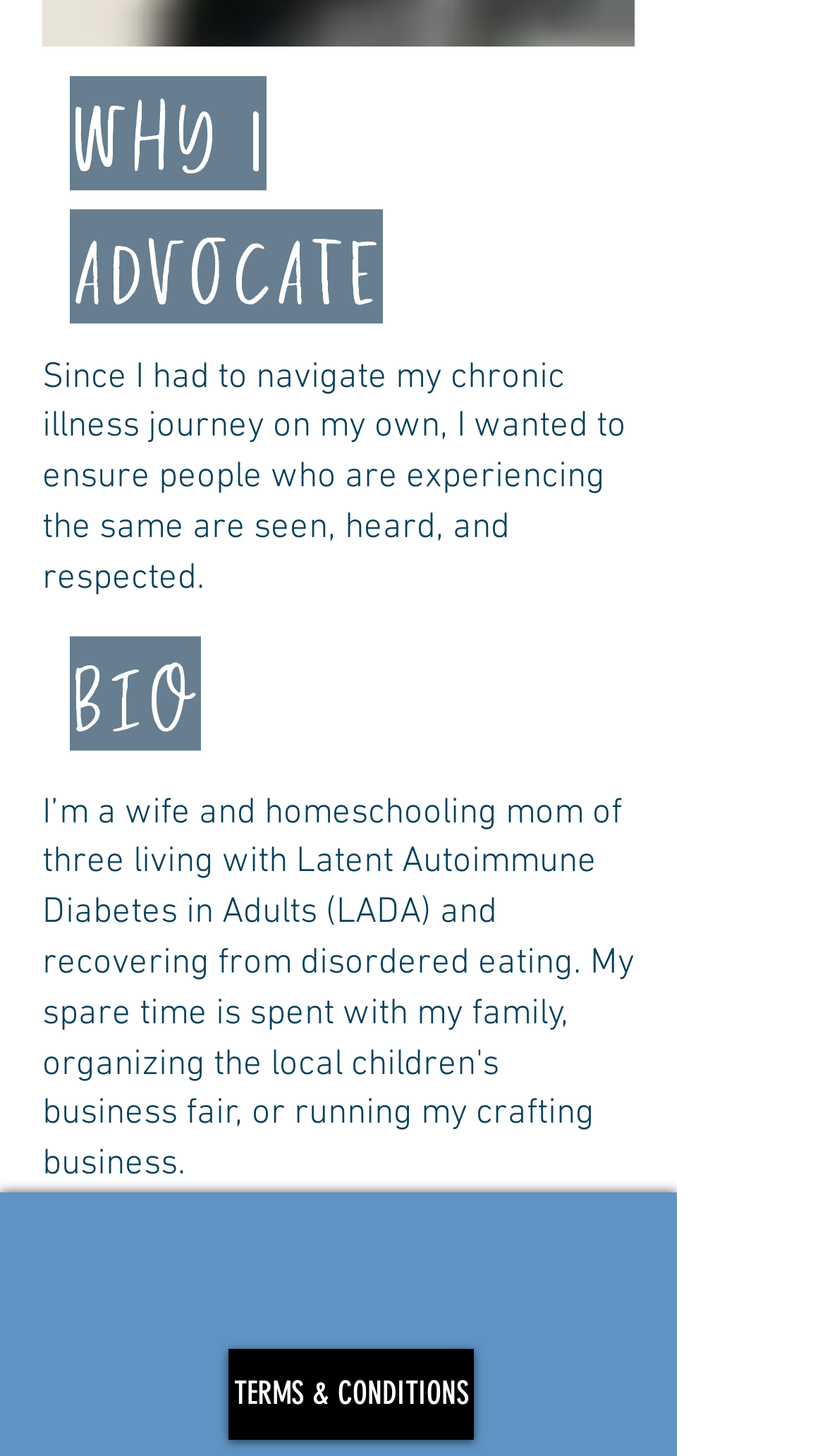Identify the bounding box for the described UI element. Provide the coordinates in (top-left x, top-left y, bottom-right x, bottom-right y) format with values ranging from 0 to 1: aria-label="Twitter"

[0.292, 0.878, 0.395, 0.936]